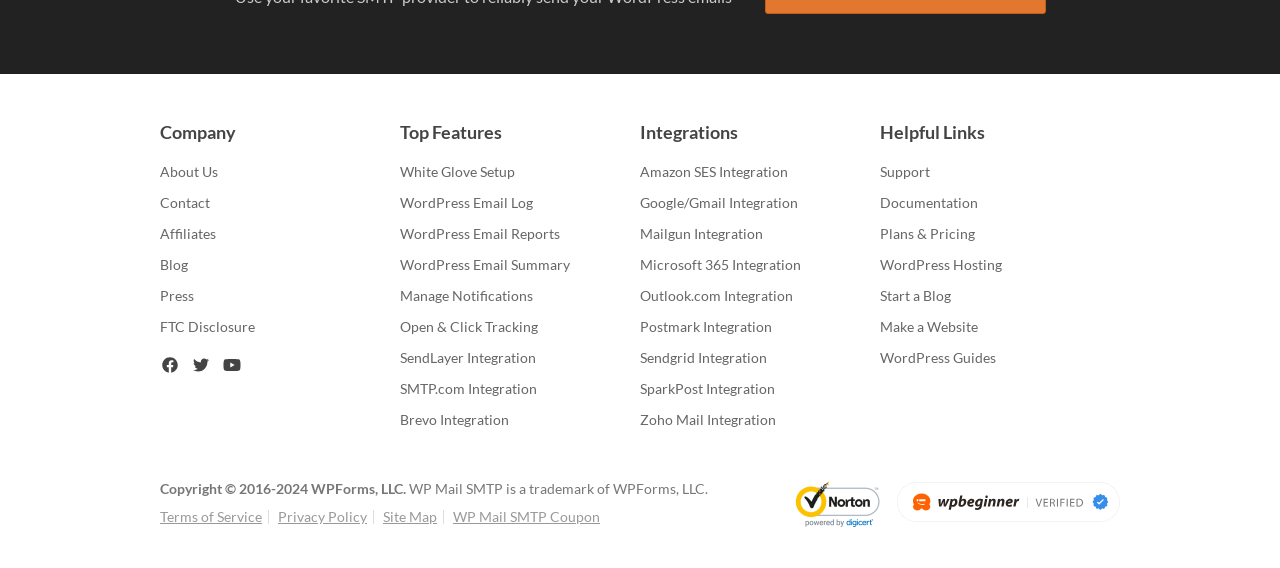What is the purpose of the 'Integrations' section?
Refer to the screenshot and answer in one word or phrase.

To list integration options